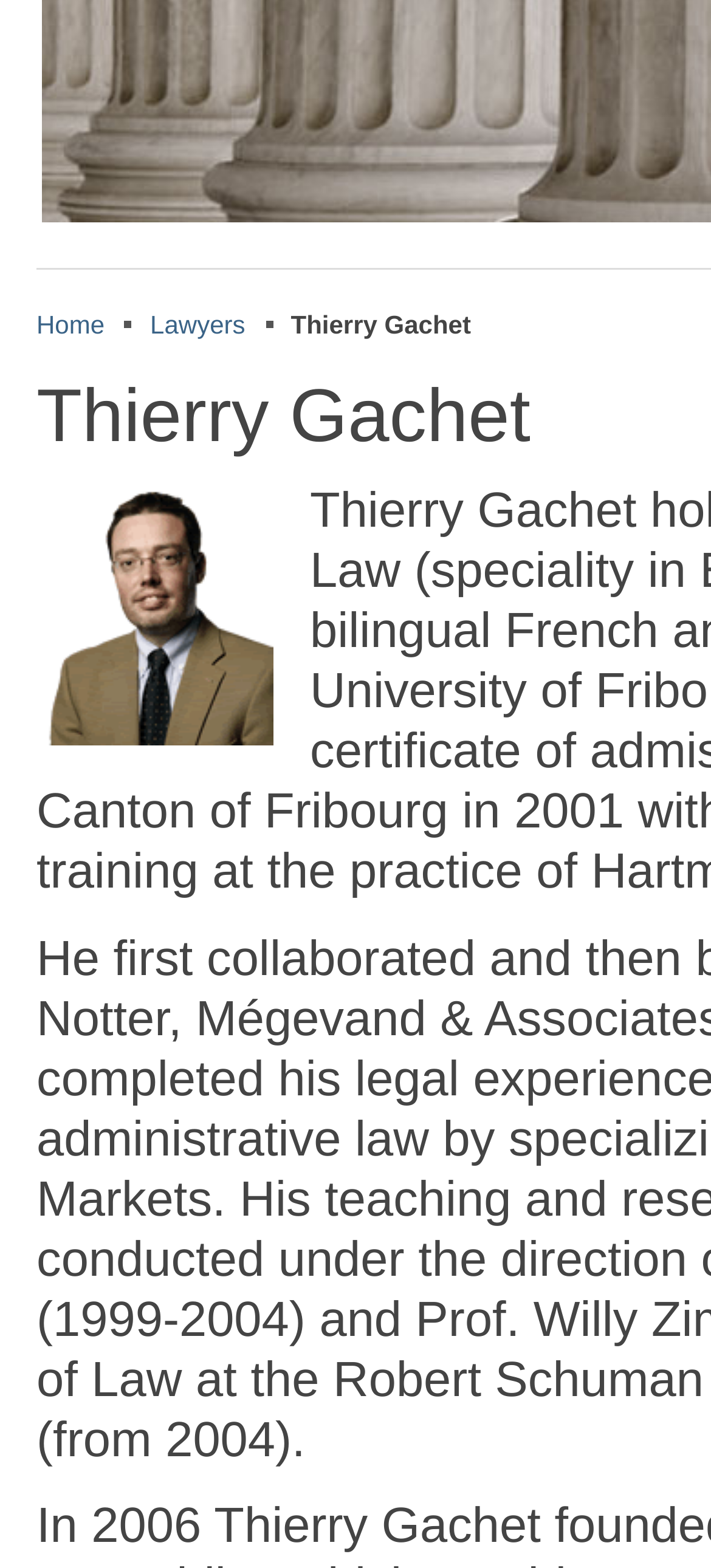Based on the provided description, "Home", find the bounding box of the corresponding UI element in the screenshot.

[0.051, 0.195, 0.186, 0.219]